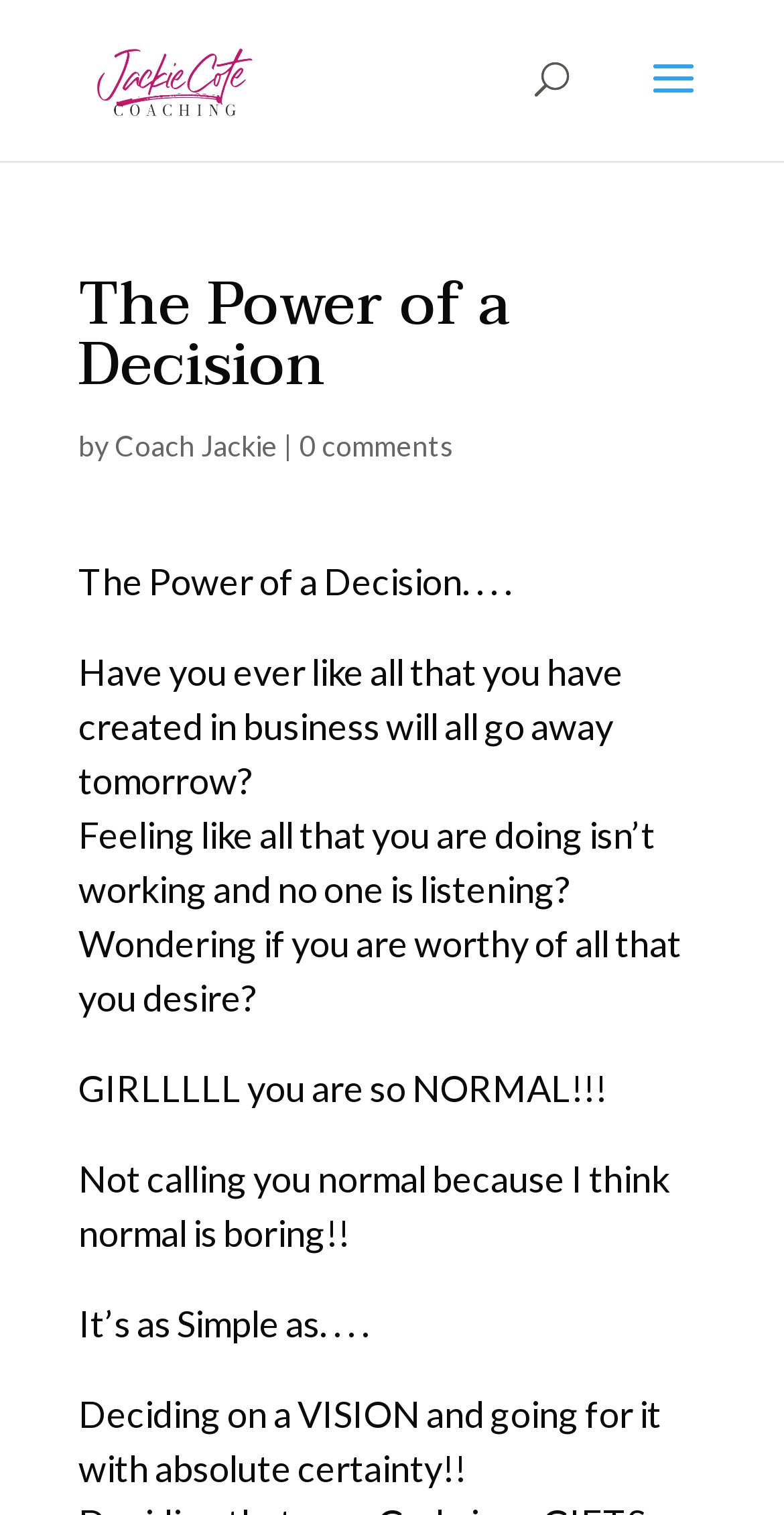From the details in the image, provide a thorough response to the question: How many comments are there on the current article?

The number of comments can be found below the article title, where it says '0 comments'. This indicates that there are no comments on the current article.